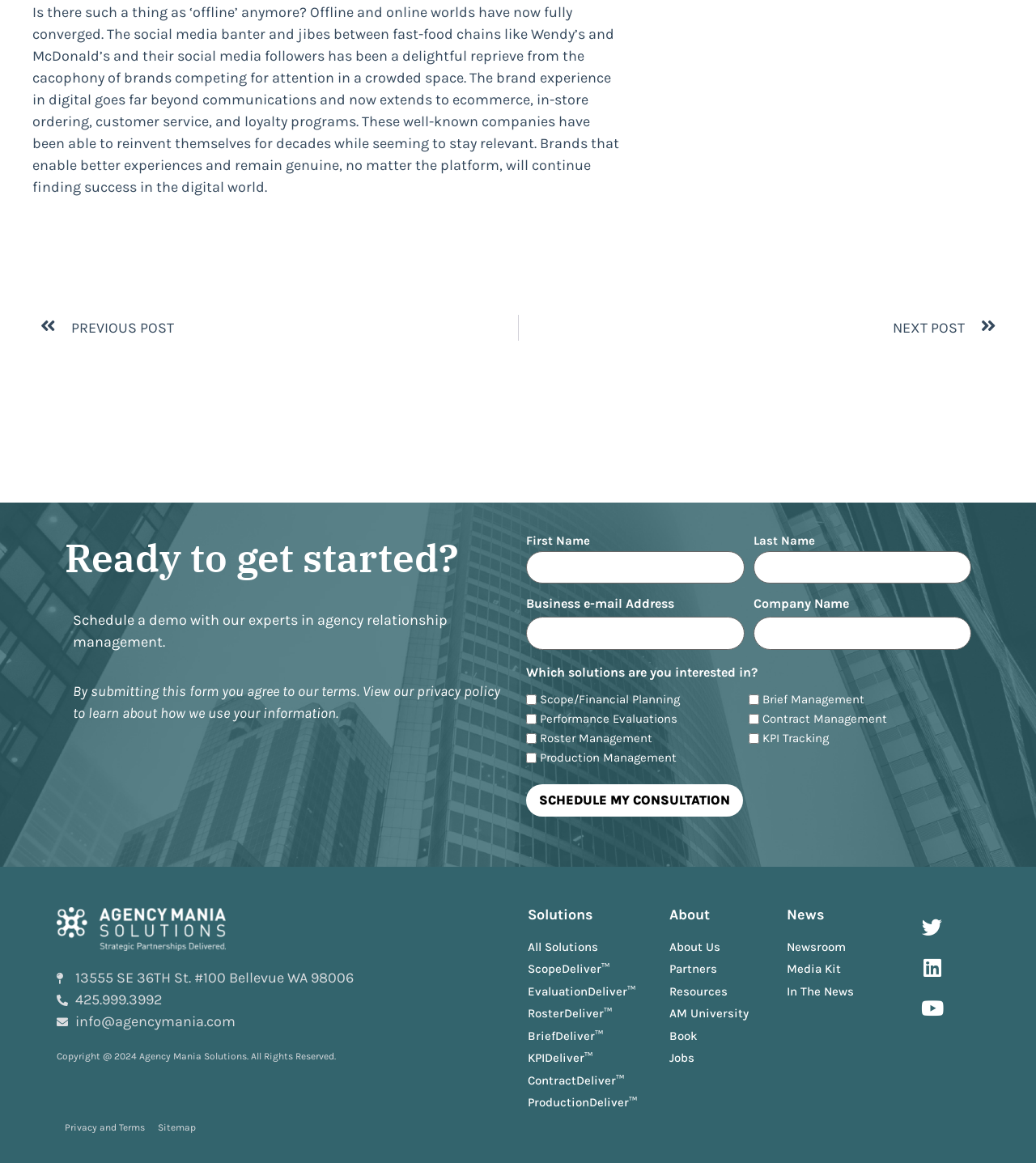Using the information from the screenshot, answer the following question thoroughly:
What is the company's address?

I found the company's address by looking at the static text element located at the bottom of the webpage, which contains the address '13555 SE 36TH St. #100 Bellevue WA 98006'.